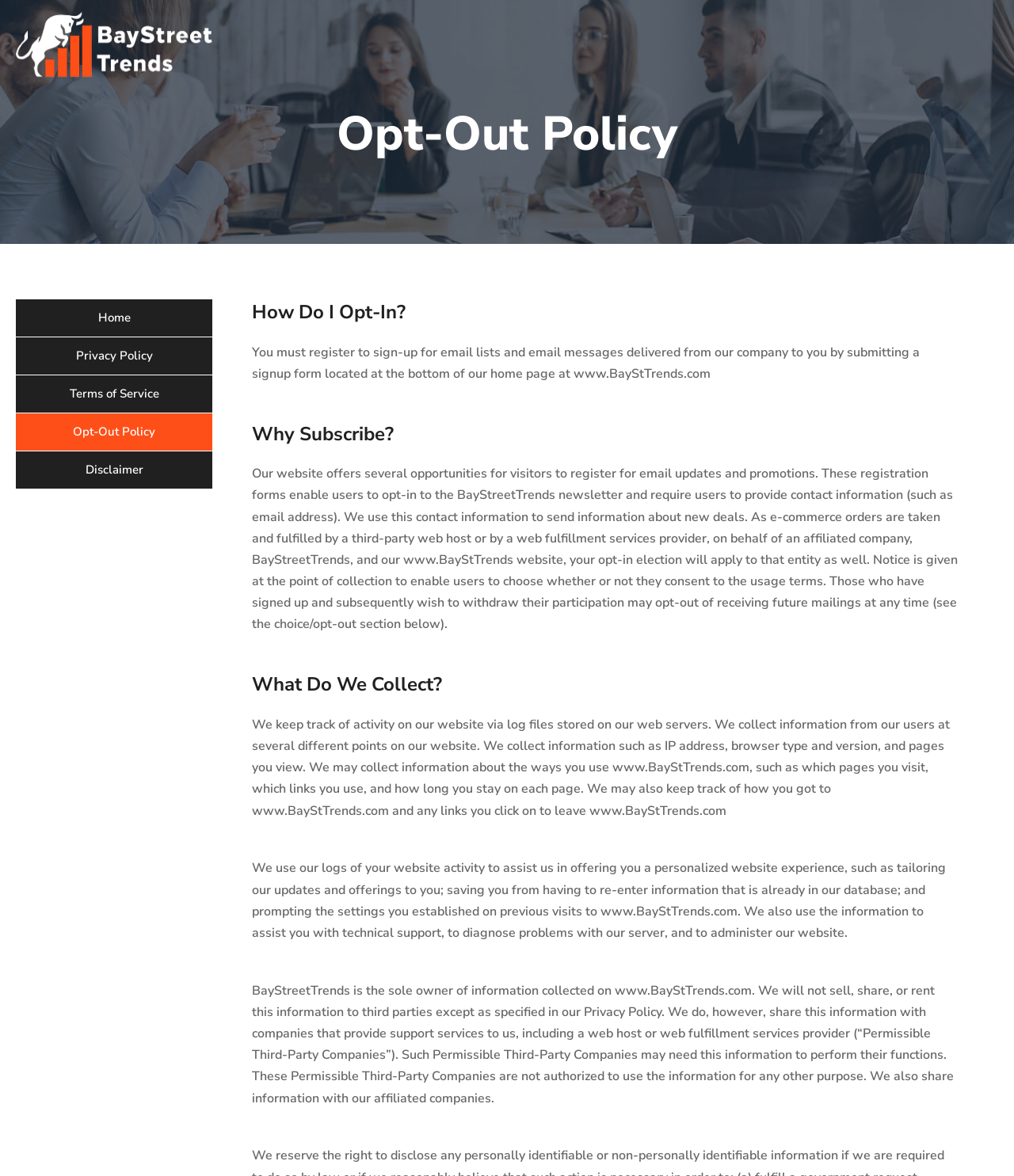Using the provided element description, identify the bounding box coordinates as (top-left x, top-left y, bottom-right x, bottom-right y). Ensure all values are between 0 and 1. Description: ArtRabbit

None